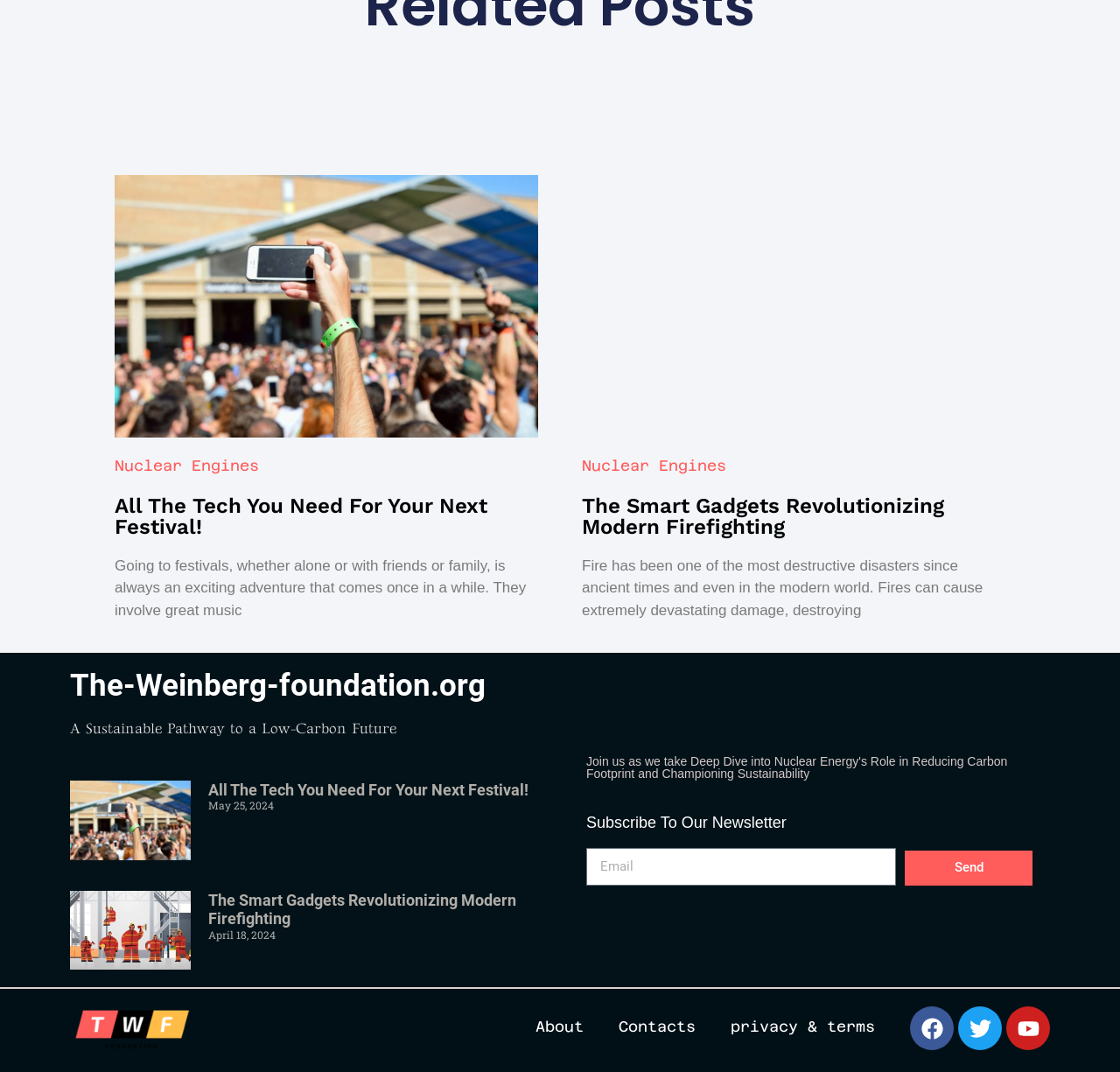Can you provide the bounding box coordinates for the element that should be clicked to implement the instruction: "Enter your email address"?

[0.523, 0.791, 0.8, 0.826]